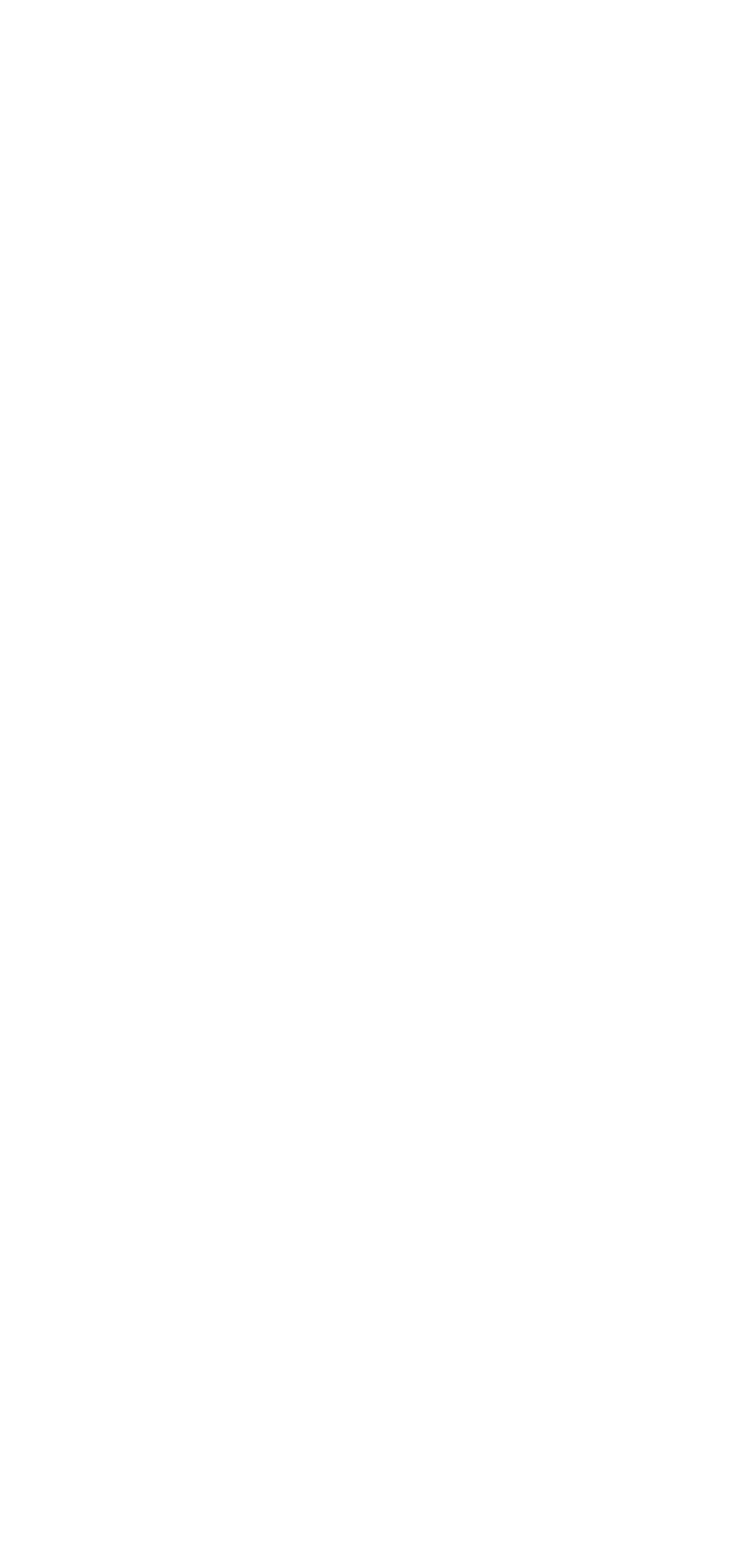Predict the bounding box coordinates for the UI element described as: "Jun 2021". The coordinates should be four float numbers between 0 and 1, presented as [left, top, right, bottom].

None